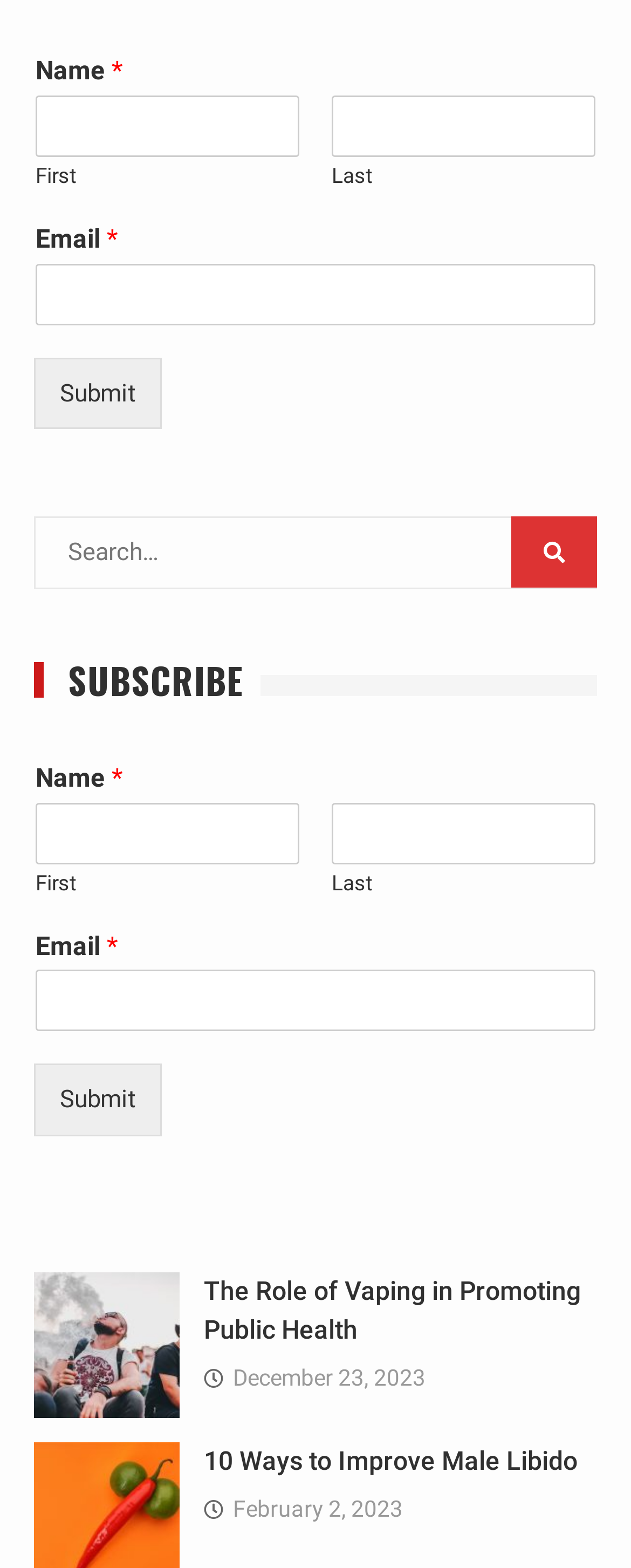Using the webpage screenshot and the element description parent_node: Email * name="wpforms[fields][1]", determine the bounding box coordinates. Specify the coordinates in the format (top-left x, top-left y, bottom-right x, bottom-right y) with values ranging from 0 to 1.

[0.056, 0.168, 0.944, 0.207]